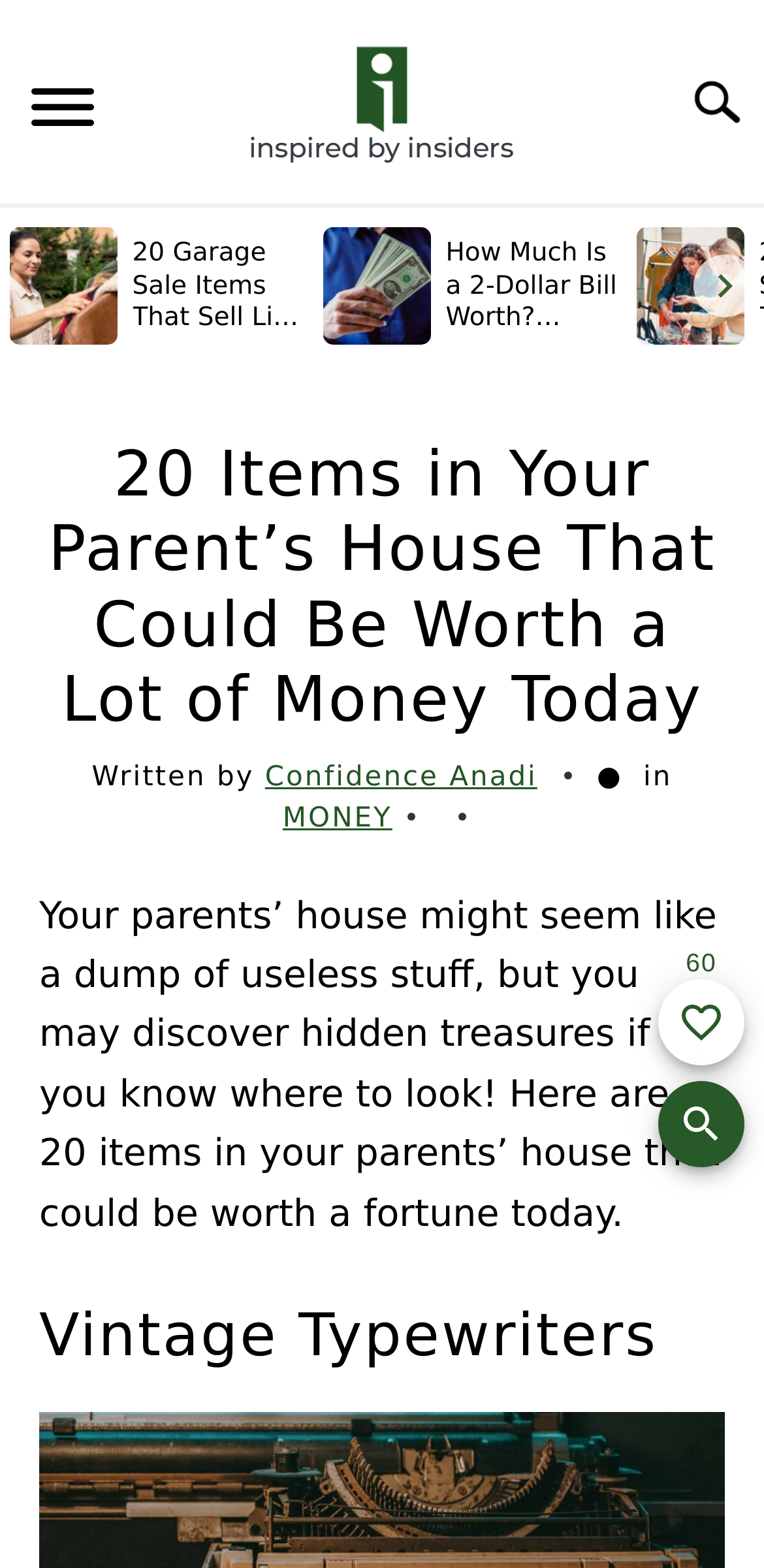How many times has this webpage been favorited? From the image, respond with a single word or brief phrase.

60 times